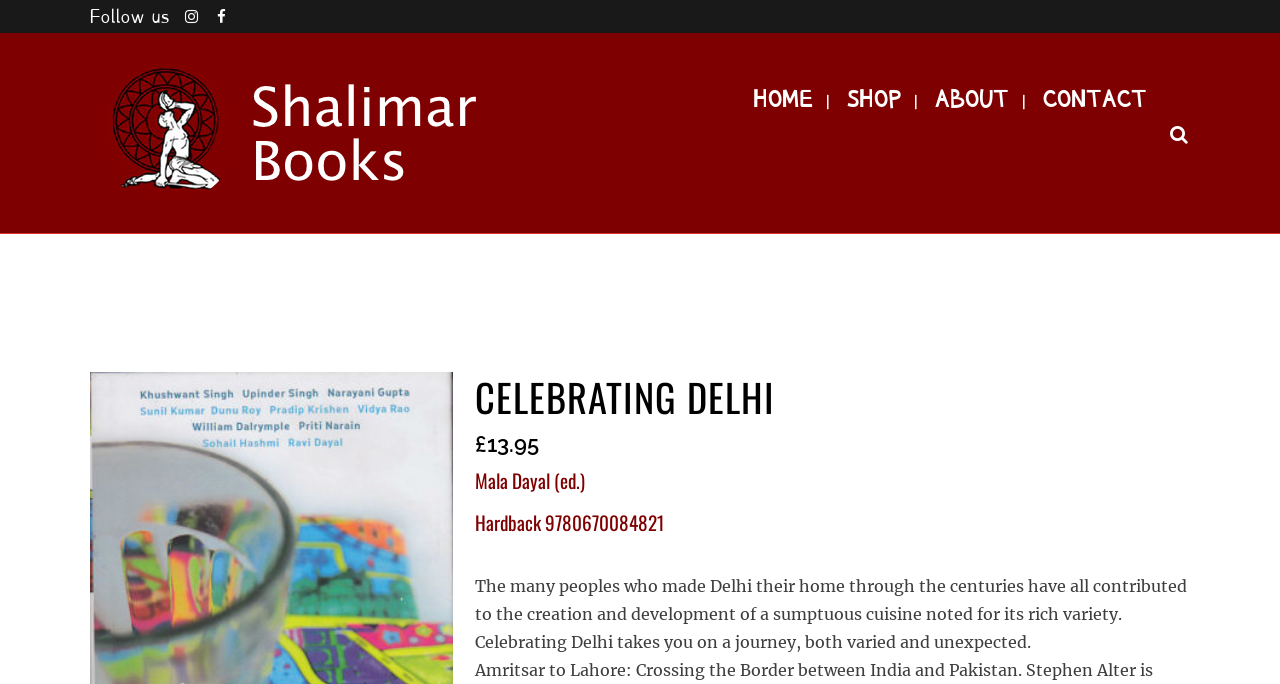Answer in one word or a short phrase: 
What is the price of the book?

£13.95